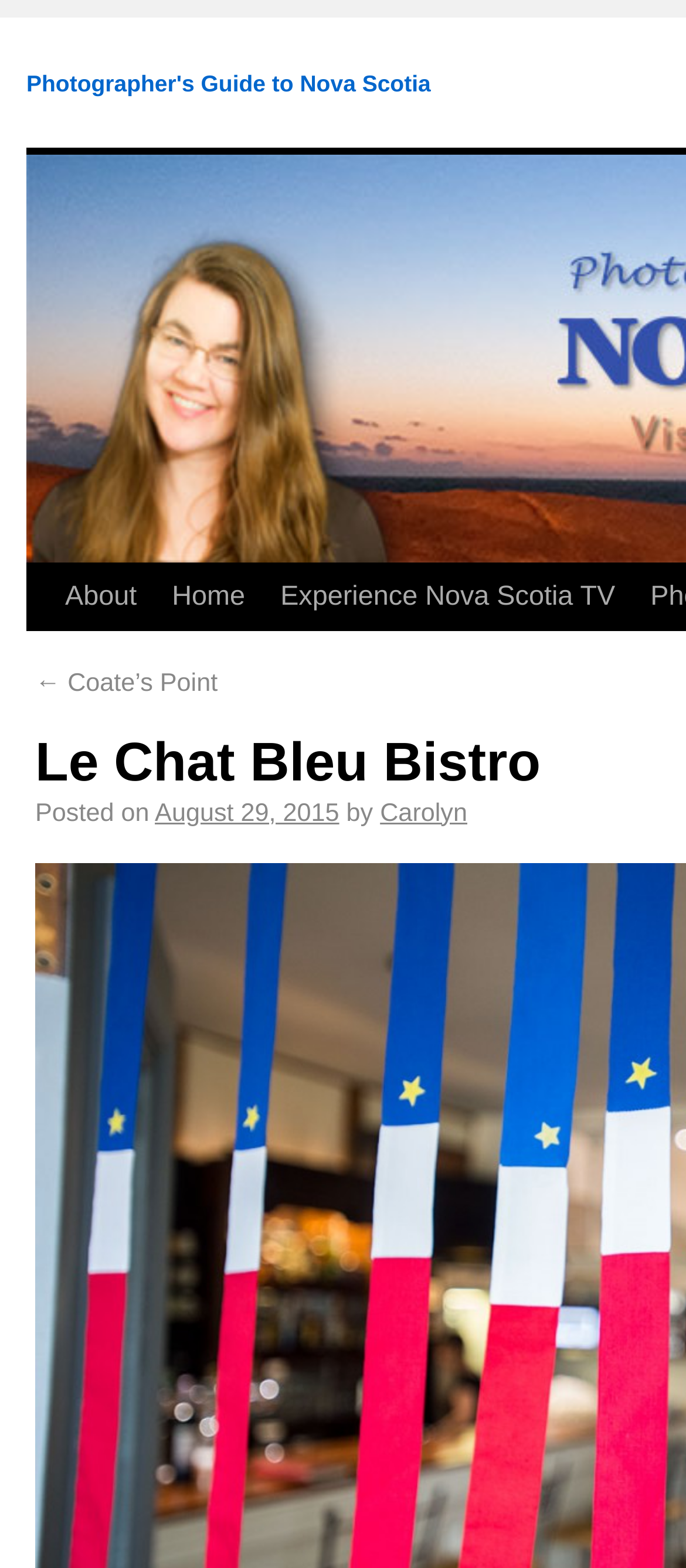Offer a meticulous caption that includes all visible features of the webpage.

The webpage is about Le Chat Bleu Bistro and Photographer's Guide to Nova Scotia. At the top, there is a prominent link to "Photographer's Guide to Nova Scotia" taking up a significant portion of the width. Below this, there are three links aligned horizontally: "About", "Home", and "Experience Nova Scotia TV". 

Underneath these links, there is a section with a link "← Coate’s Point" on the left, followed by a static text "Posted on" and a link "August 29, 2015" on the right. Below this, there is another line with a static text "by" on the left and a link "Carolyn" on the right.